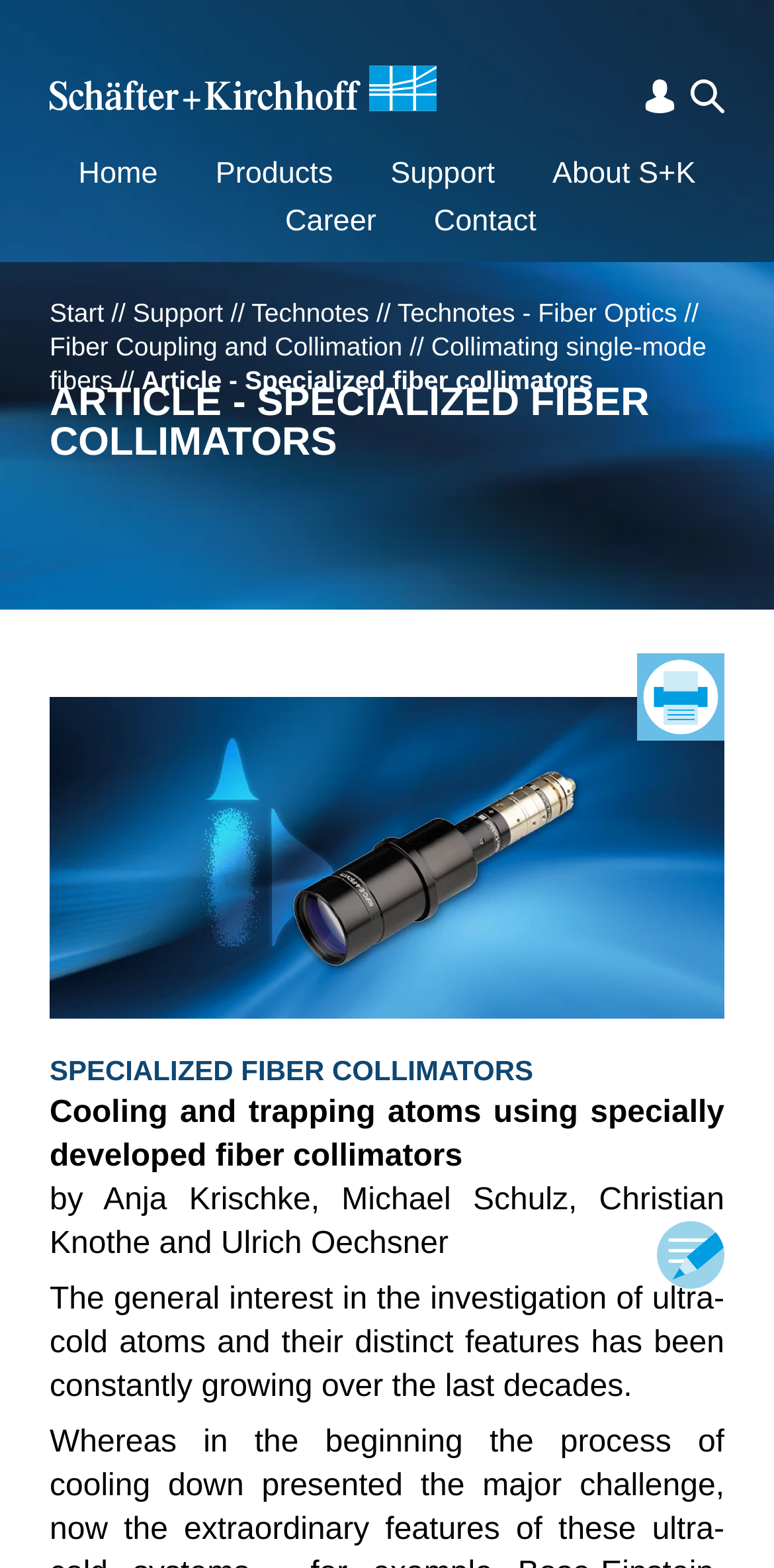Identify the bounding box coordinates for the region to click in order to carry out this instruction: "read about Collimating single-mode fibers". Provide the coordinates using four float numbers between 0 and 1, formatted as [left, top, right, bottom].

[0.064, 0.211, 0.913, 0.252]